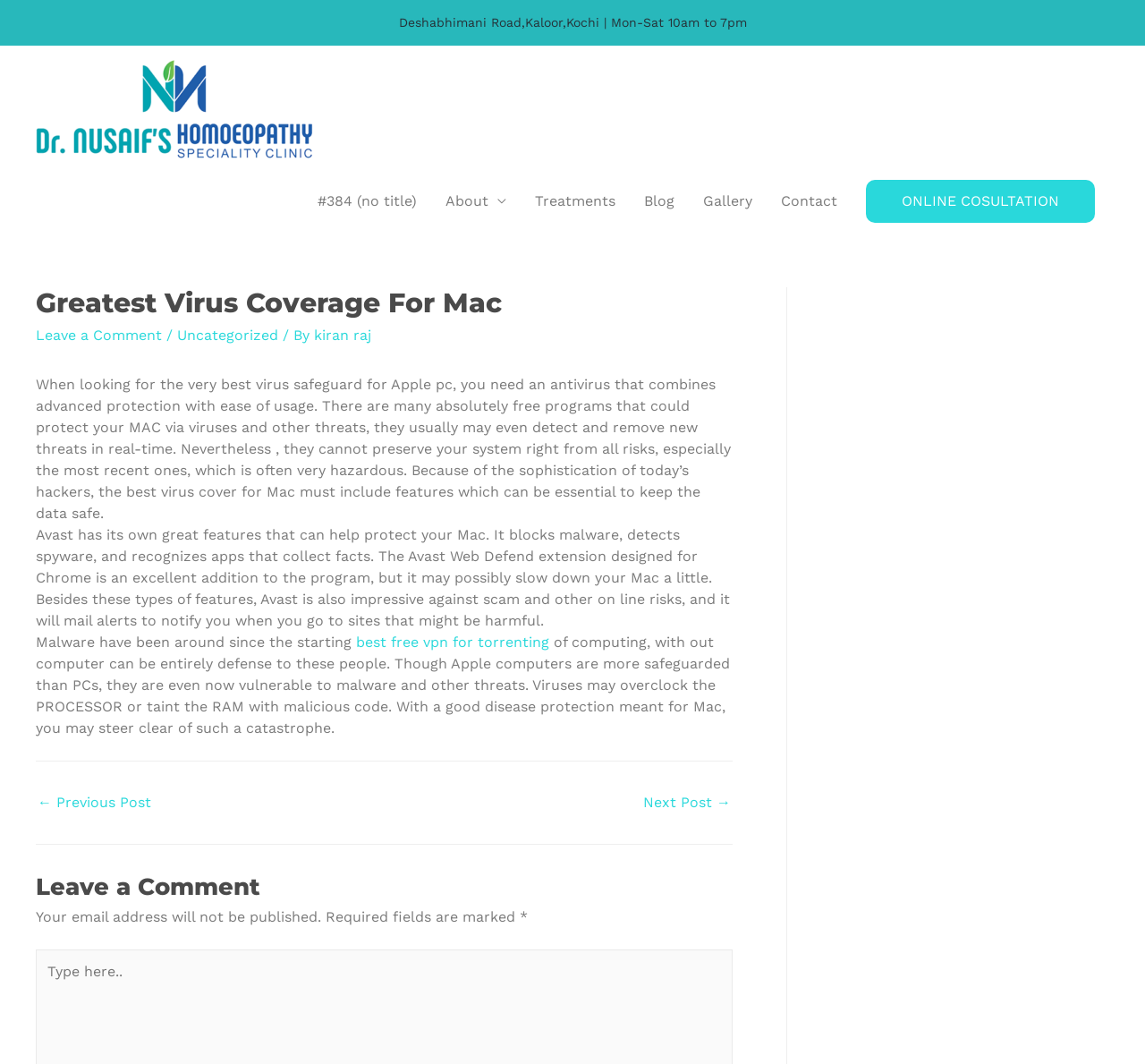What is the location of the office mentioned on the webpage?
Using the details from the image, give an elaborate explanation to answer the question.

The webpage mentions an address at the bottom, which is Deshabhimani Road, Kaloor, Kochi. This suggests that the office or business associated with the webpage is located at this address.